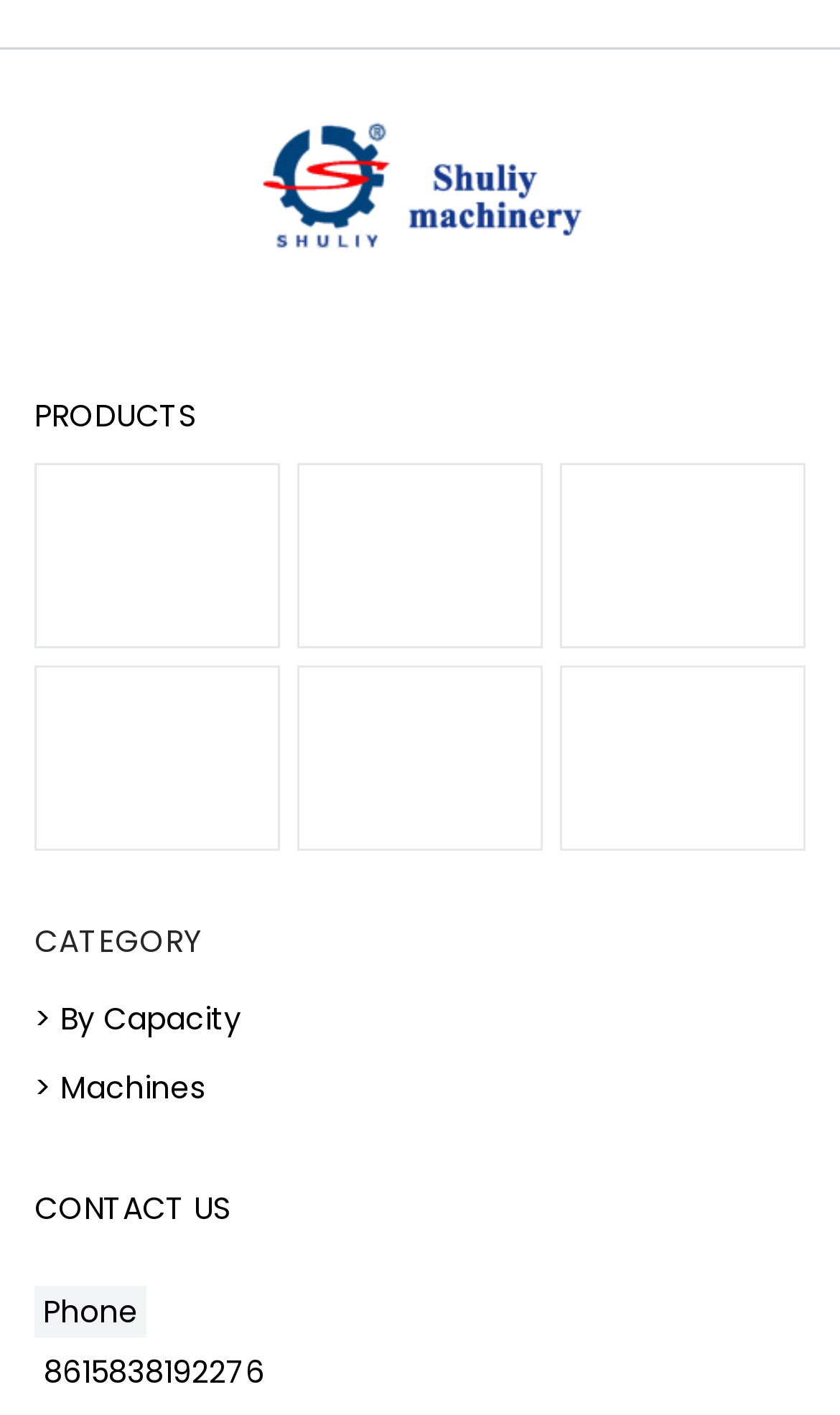Please specify the bounding box coordinates of the clickable section necessary to execute the following command: "view egg tray mold".

[0.041, 0.327, 0.333, 0.458]